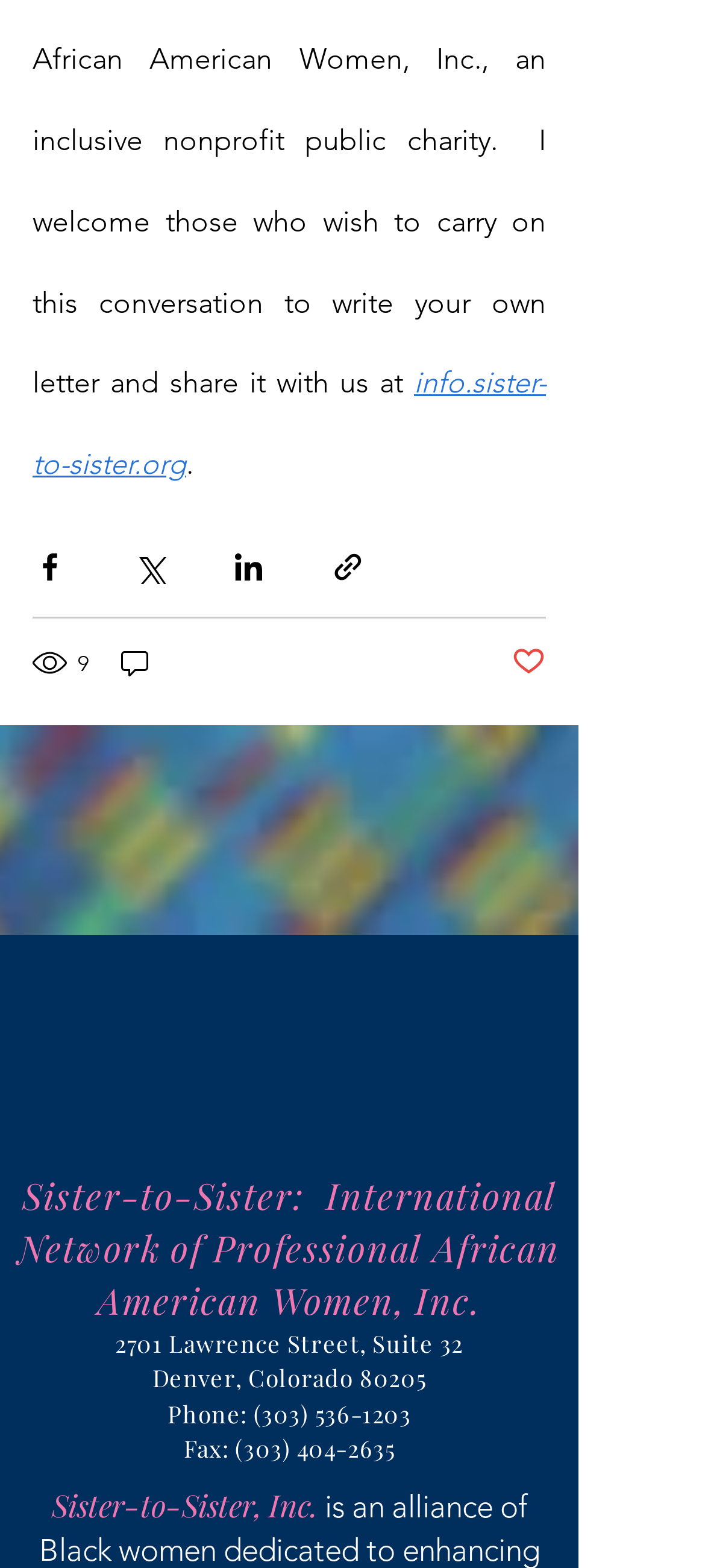How many comments does the post have?
Look at the image and respond with a single word or a short phrase.

0 comments